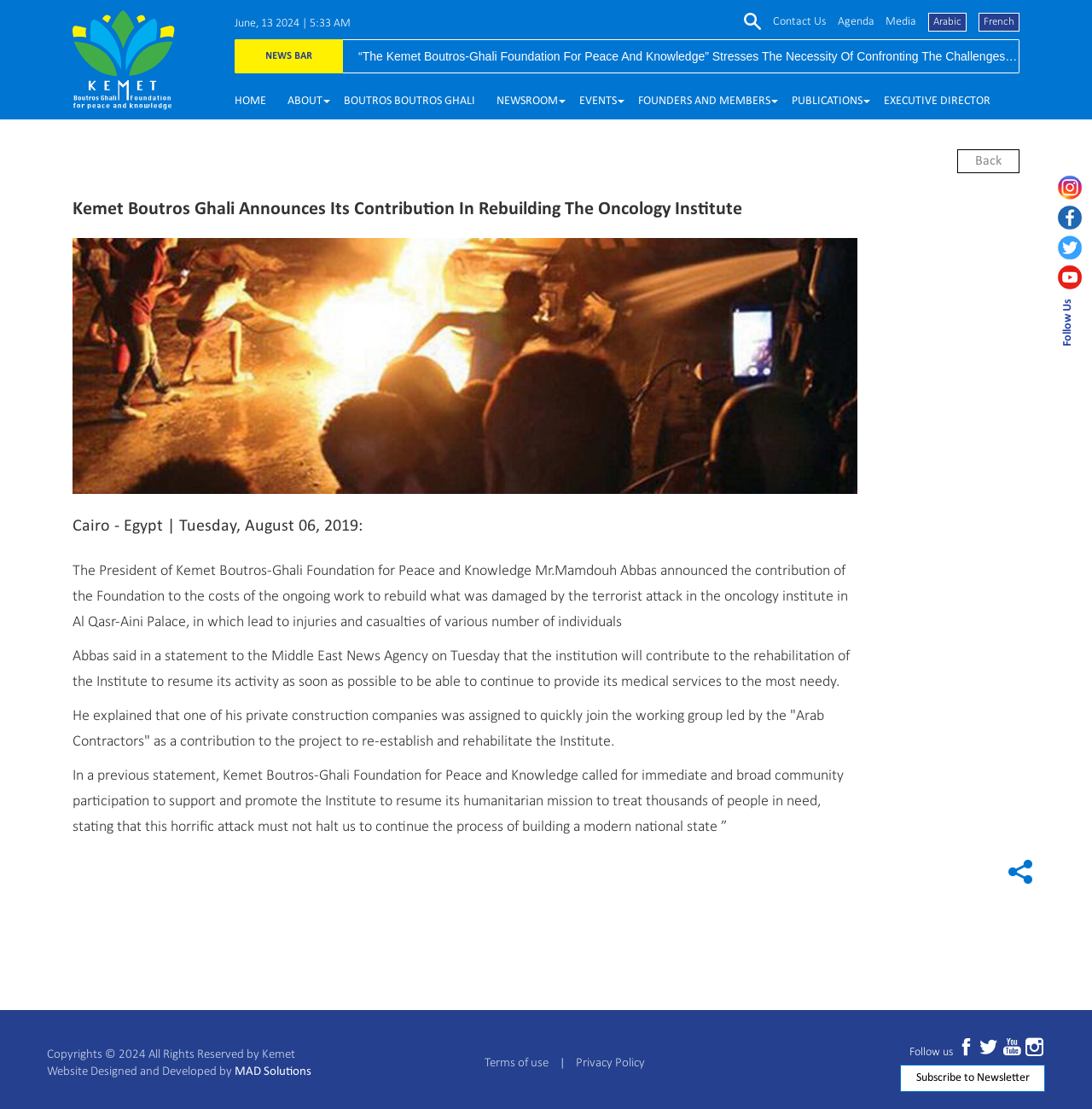What is the date of the news article?
Provide a one-word or short-phrase answer based on the image.

Tuesday, August 06, 2019